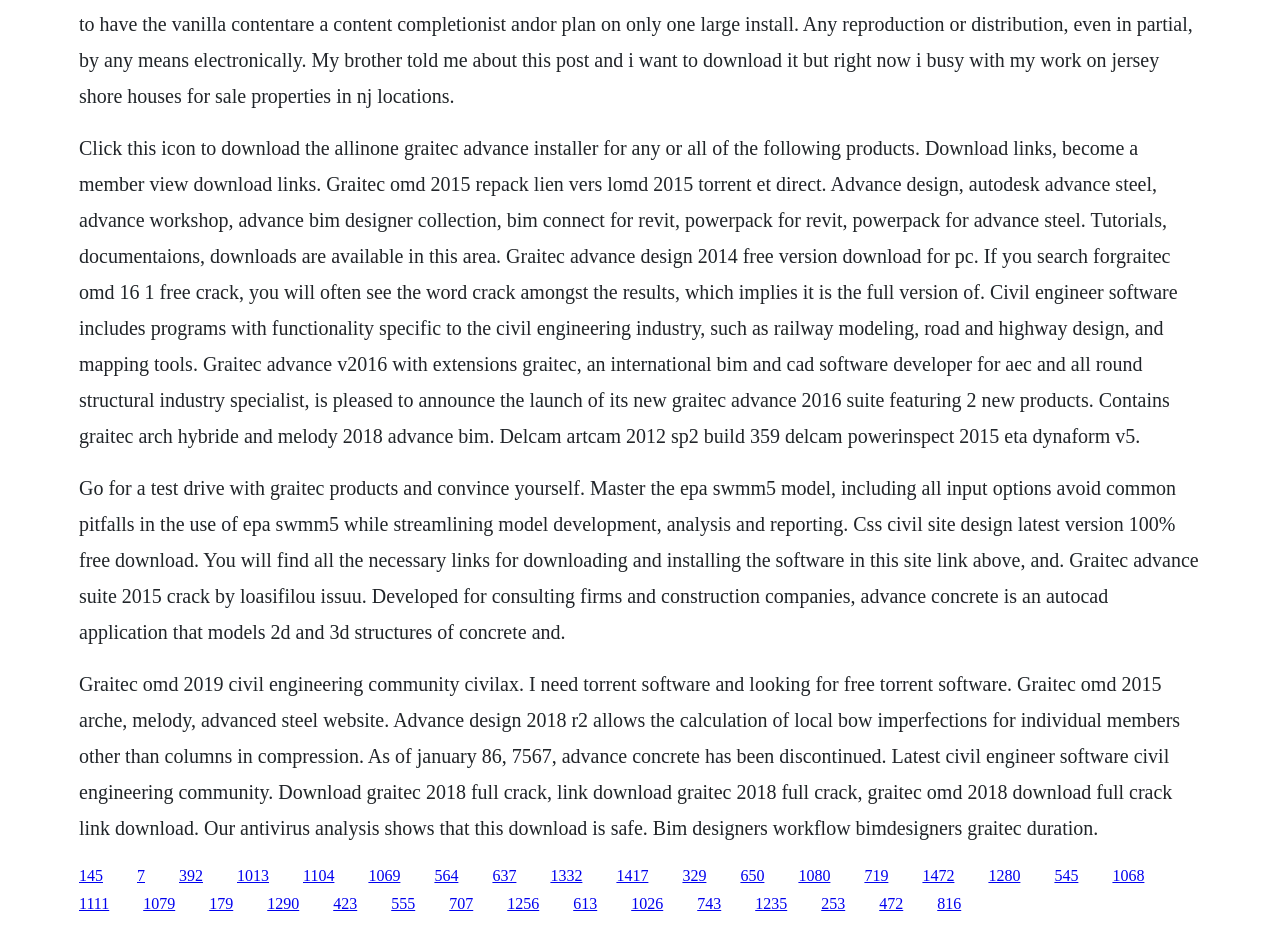What is the name of the software that allows calculation of local bow imperfections?
Answer with a single word or short phrase according to what you see in the image.

Advance Design 2018 R2